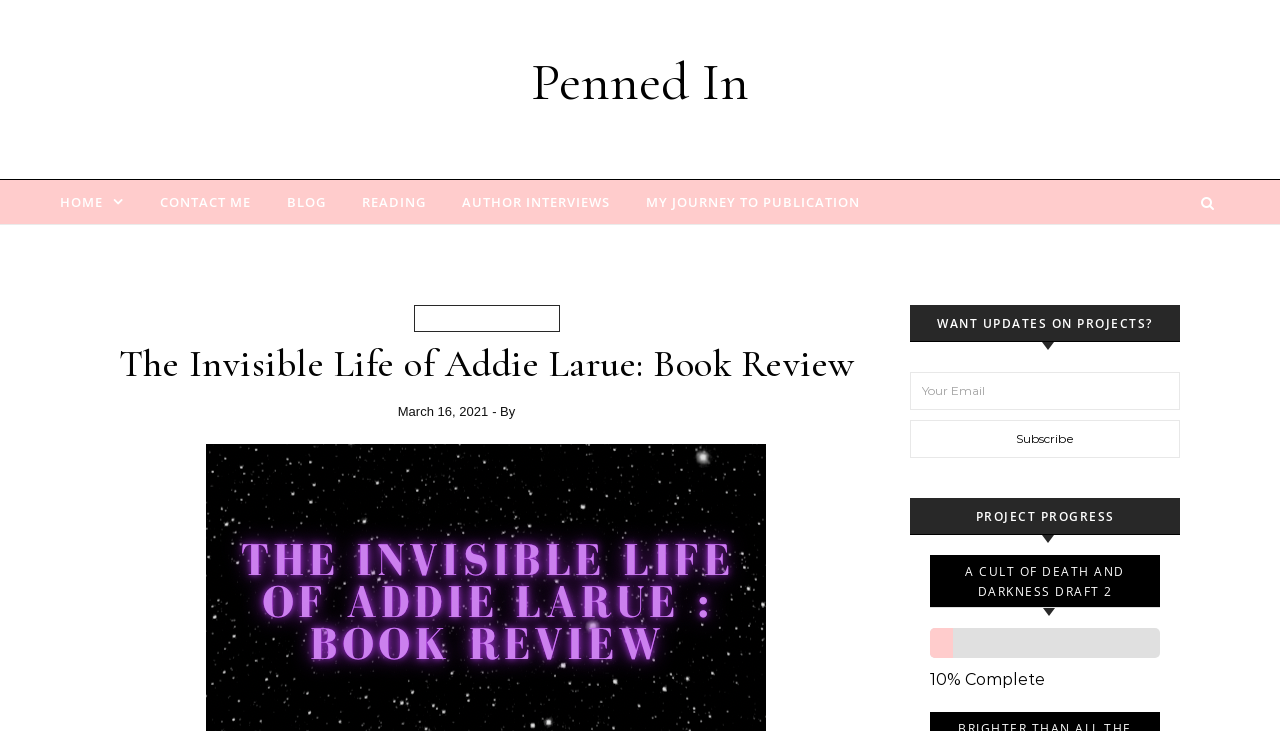Provide a thorough and detailed response to the question by examining the image: 
What is the name of the blog?

I determined the answer by looking at the top navigation links, where I found a link with the text 'Penned In', which is likely the name of the blog.